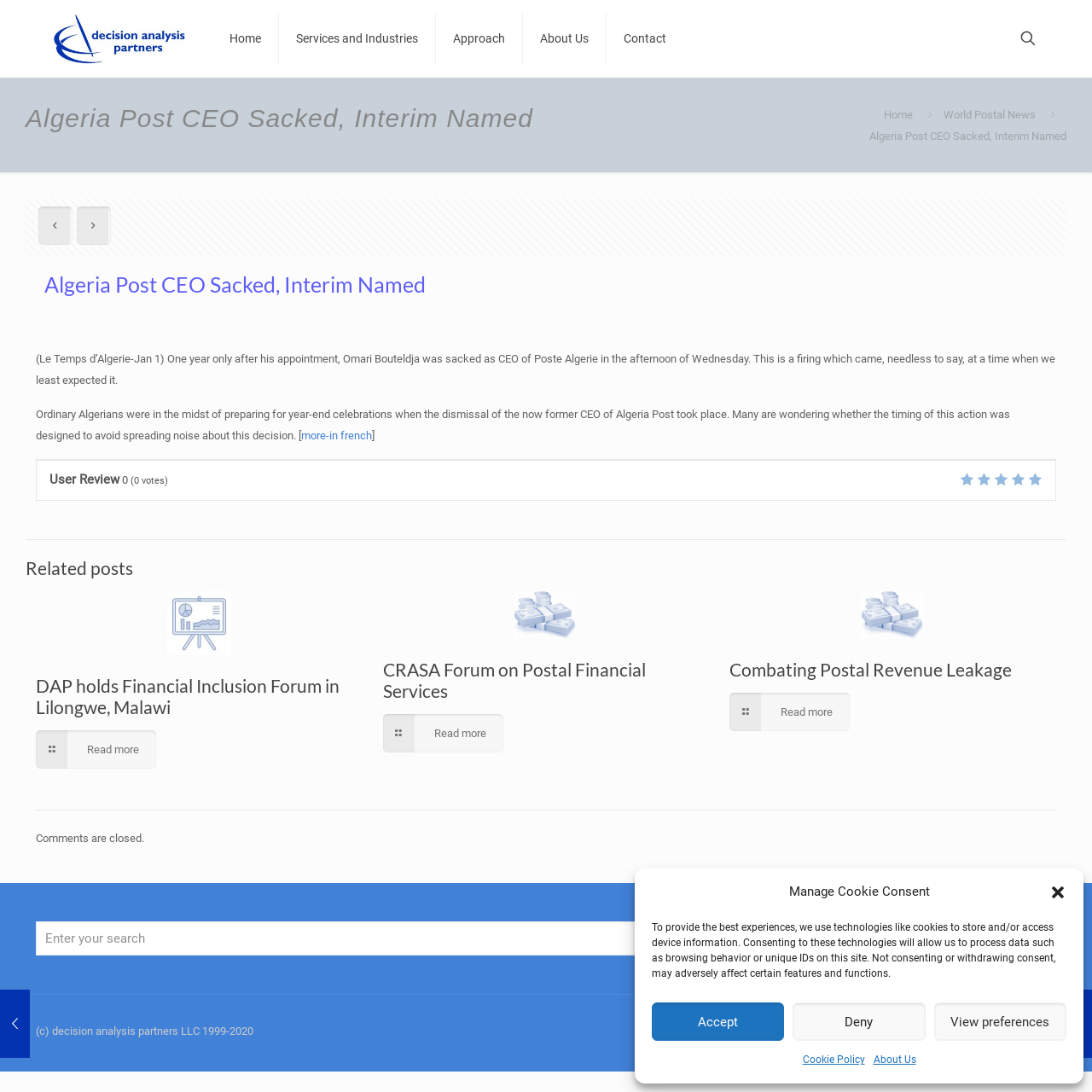Locate the bounding box coordinates of the element that needs to be clicked to carry out the instruction: "Click the search icon". The coordinates should be given as four float numbers ranging from 0 to 1, i.e., [left, top, right, bottom].

[0.931, 0.025, 0.952, 0.045]